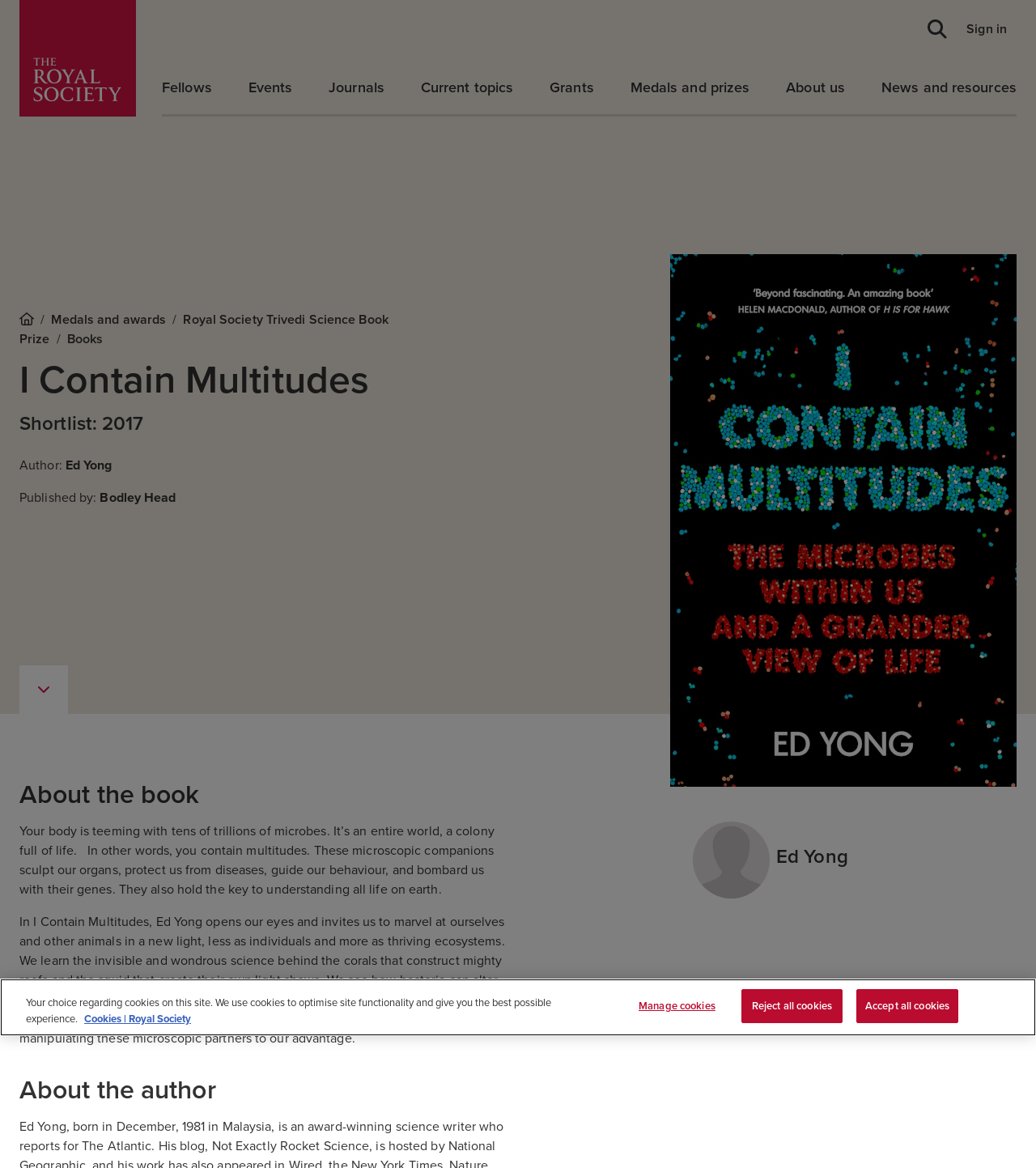Determine the bounding box coordinates of the element that should be clicked to execute the following command: "Sign in to the website".

[0.924, 0.017, 0.981, 0.033]